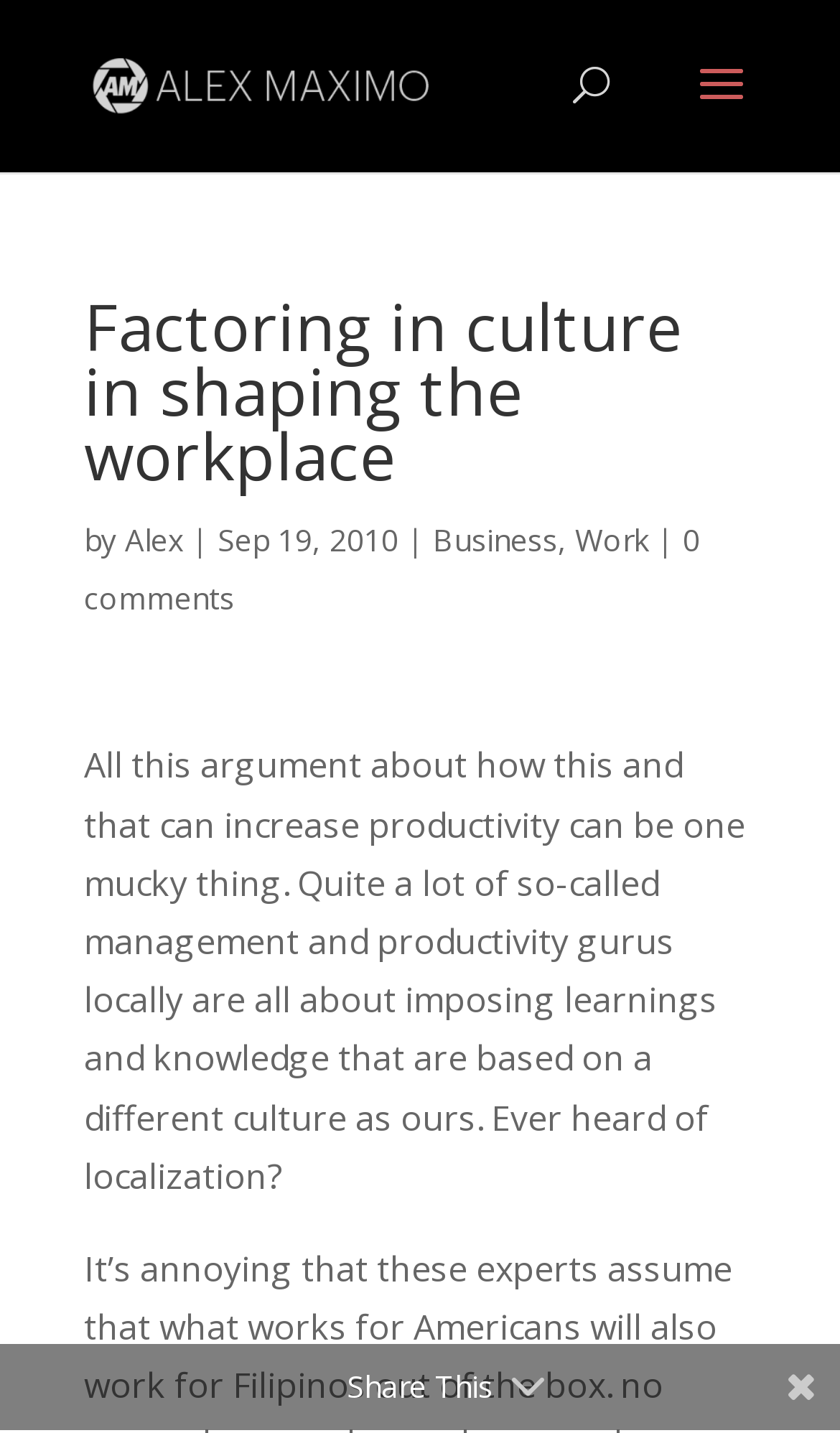Determine which piece of text is the heading of the webpage and provide it.

Factoring in culture in shaping the workplace